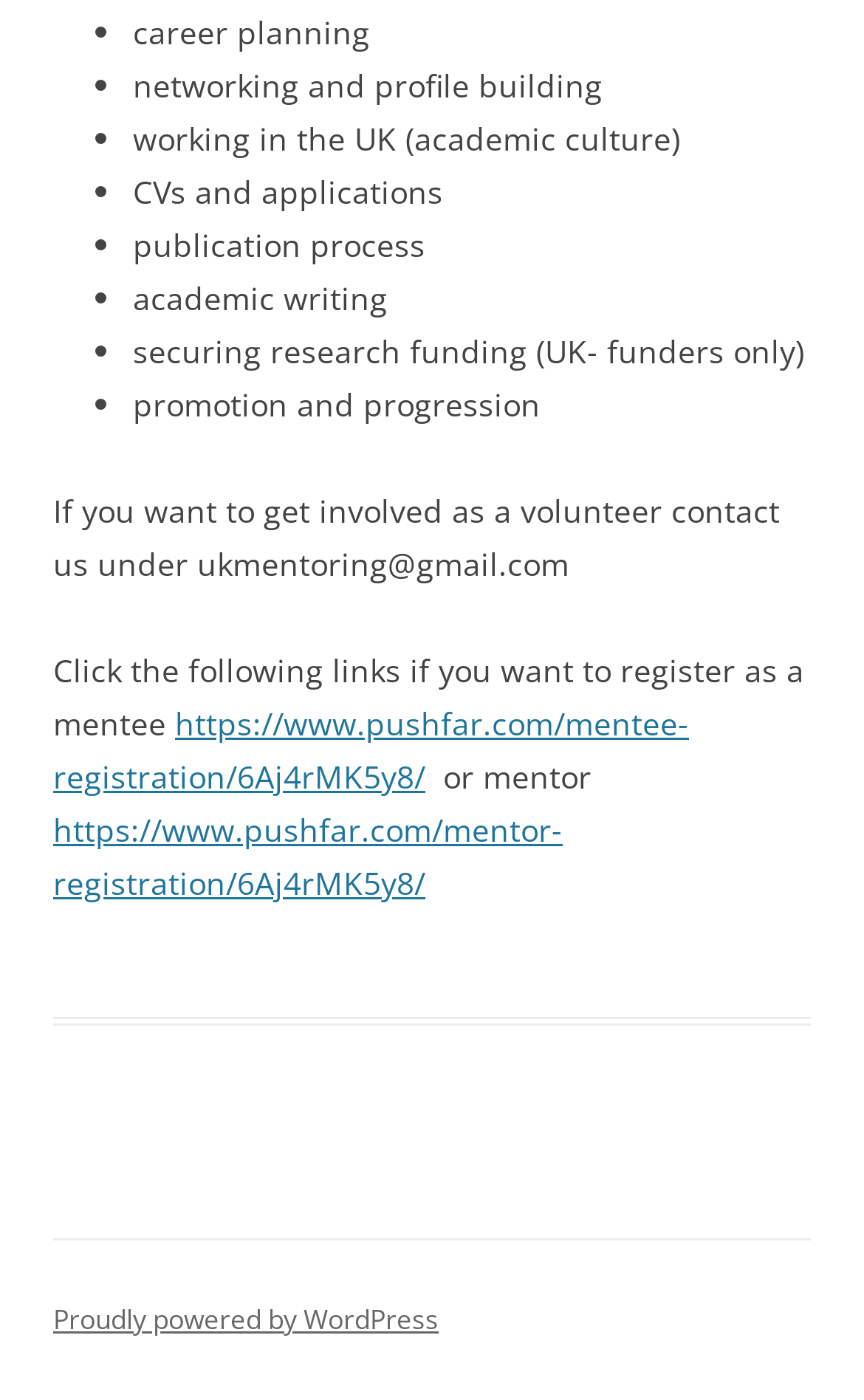Locate the bounding box coordinates for the element described below: "https://www.pushfar.com/mentee-registration/6Aj4rMK5y8/". The coordinates must be four float values between 0 and 1, formatted as [left, top, right, bottom].

[0.062, 0.502, 0.797, 0.57]